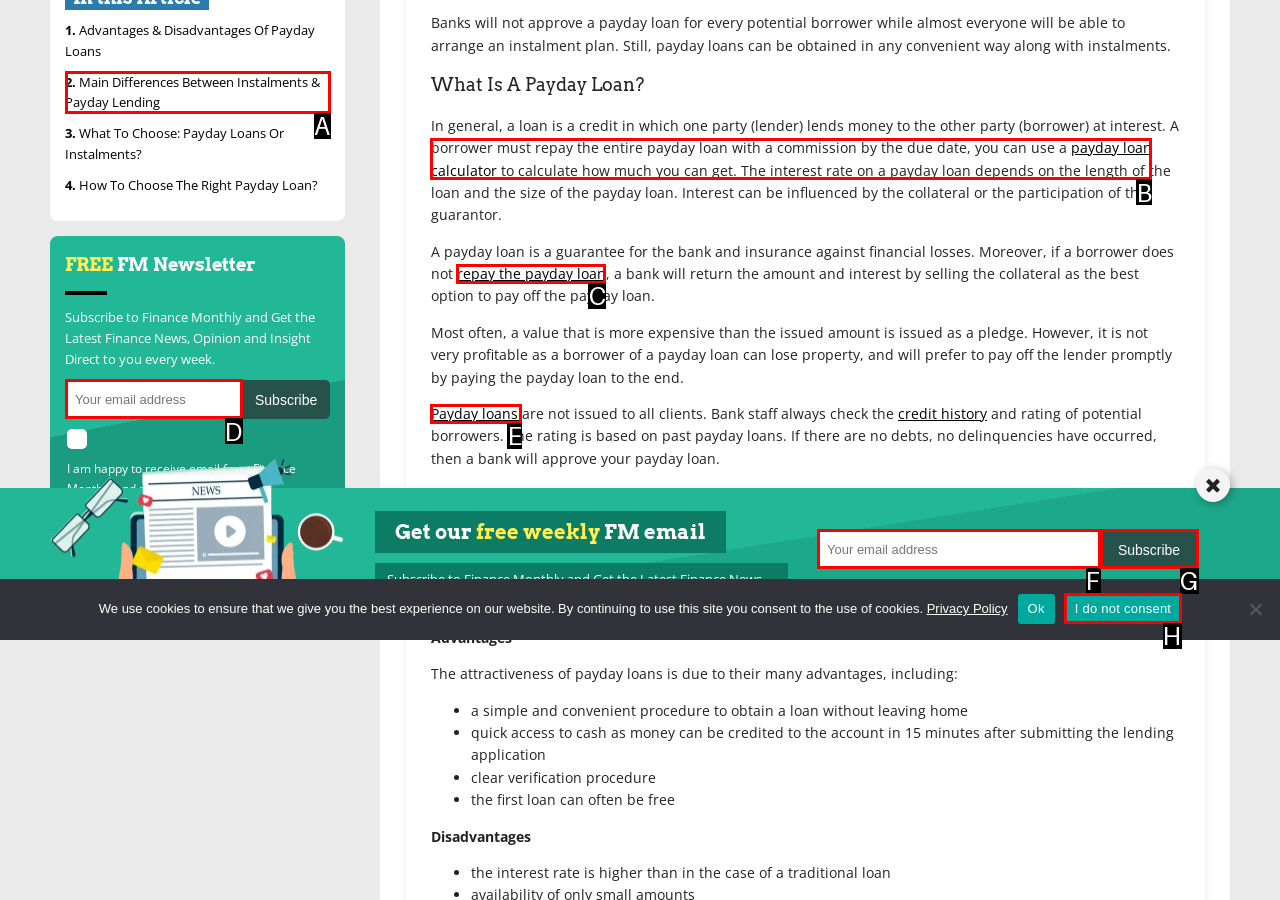From the provided options, which letter corresponds to the element described as: name="subscribe" value="Subscribe"
Answer with the letter only.

G